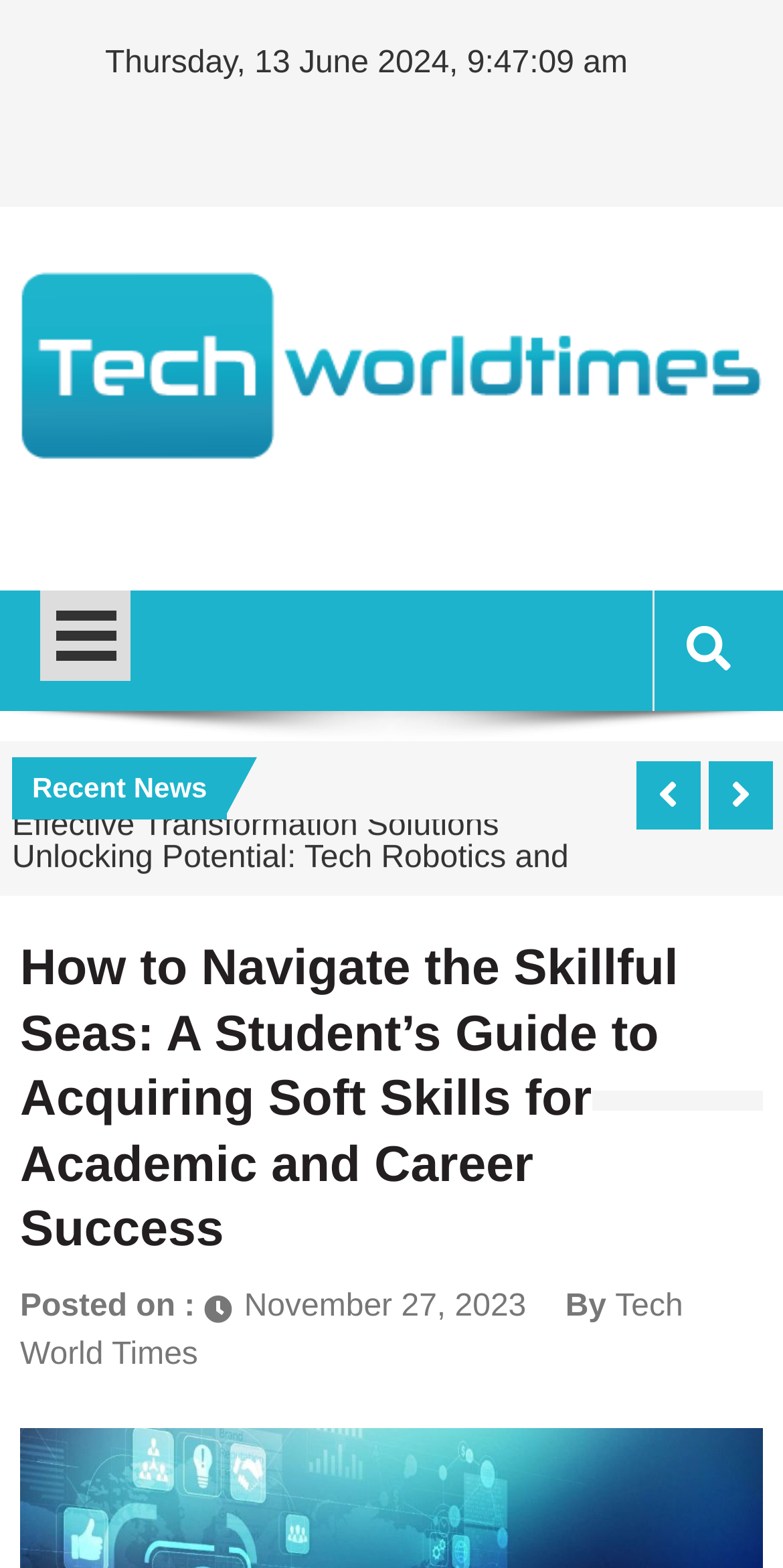Determine the main heading text of the webpage.

Tech World Times